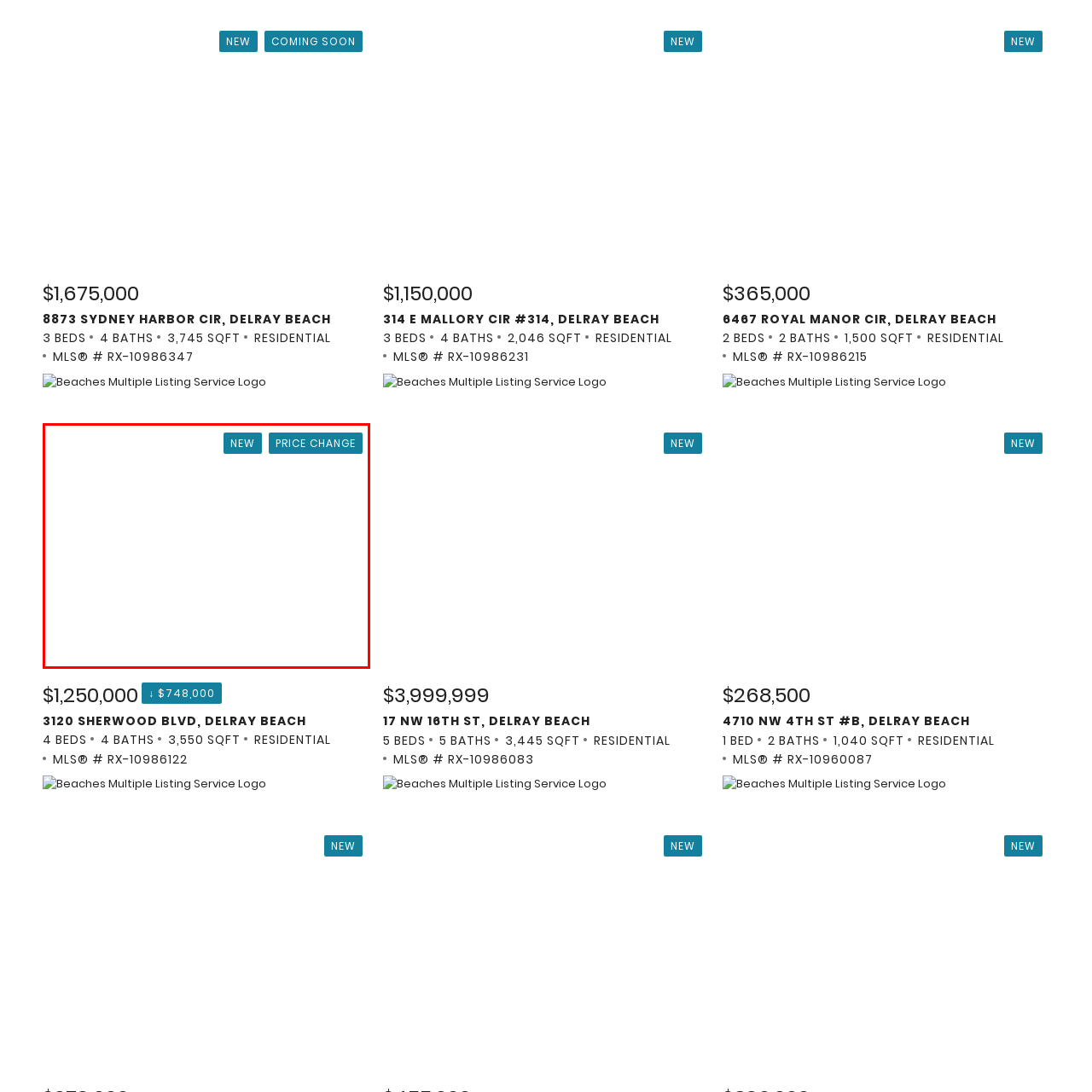Focus on the content inside the red-outlined area of the image and answer the ensuing question in detail, utilizing the information presented: What does the 'PRICE CHANGE' tag indicate?

The 'PRICE CHANGE' tag, also blue, indicates that there has been a modification in the listing price, drawing attention to its updated status.